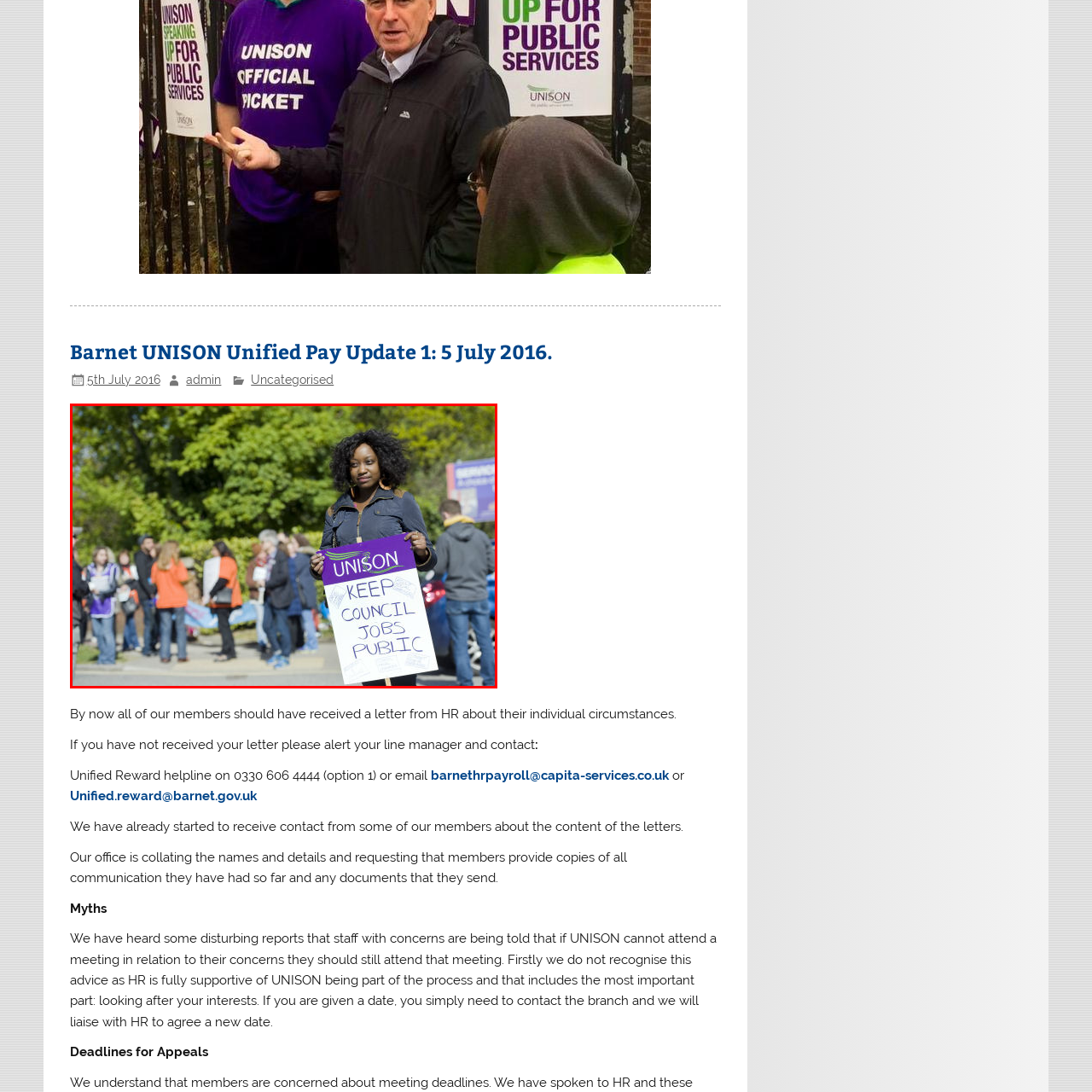Observe the image within the red bounding box carefully and provide an extensive answer to the following question using the visual cues: What is the purpose of the demonstration?

The image shows a woman holding a sign that reads 'UNISON KEEP COUNCIL JOBS PUBLIC', which suggests that the demonstration is part of a broader campaign by UNISON, a trade union, to advocate for job security and public service accountability.